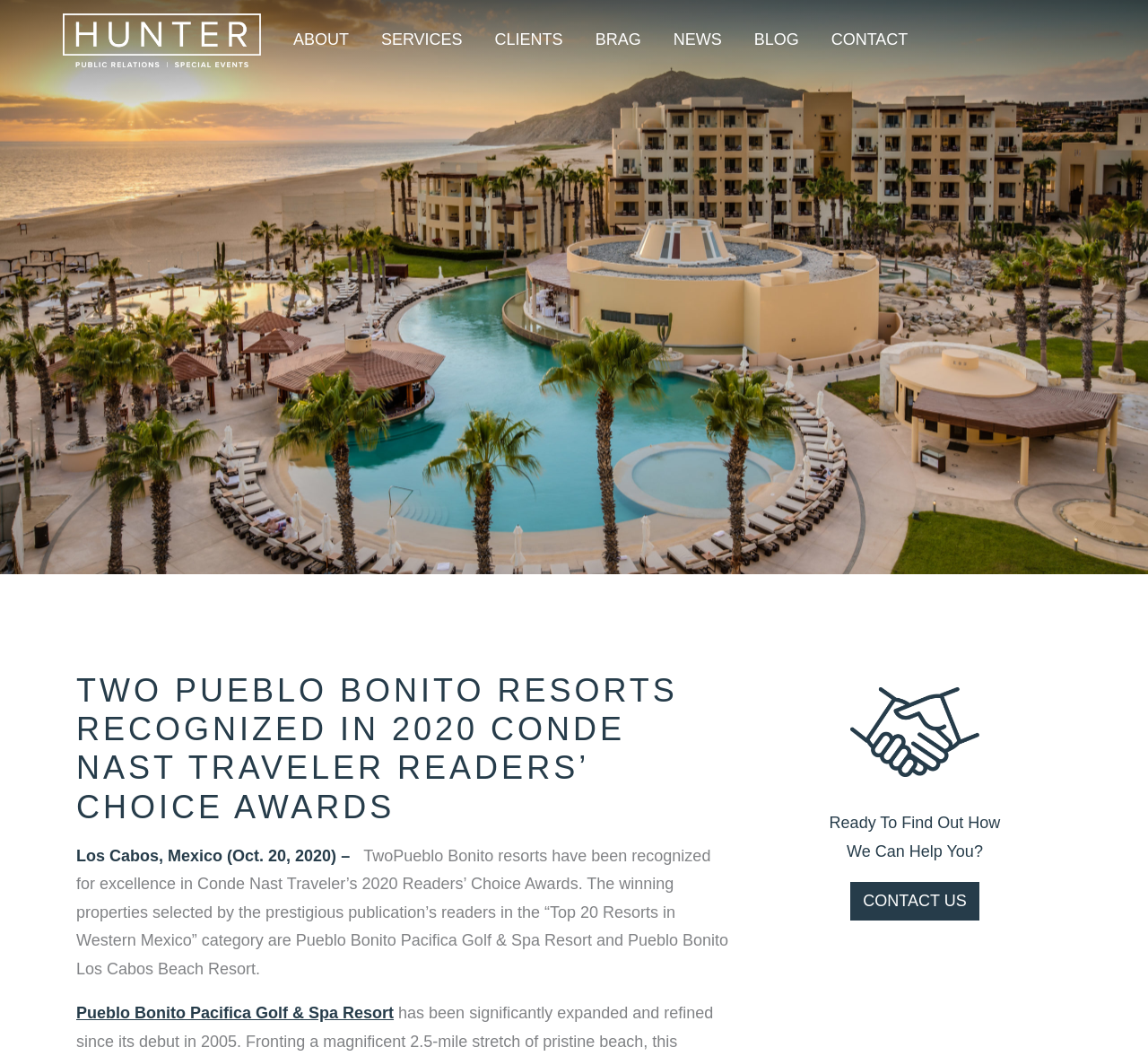Determine the bounding box coordinates (top-left x, top-left y, bottom-right x, bottom-right y) of the UI element described in the following text: parent_node: ABOUT

[0.055, 0.008, 0.227, 0.068]